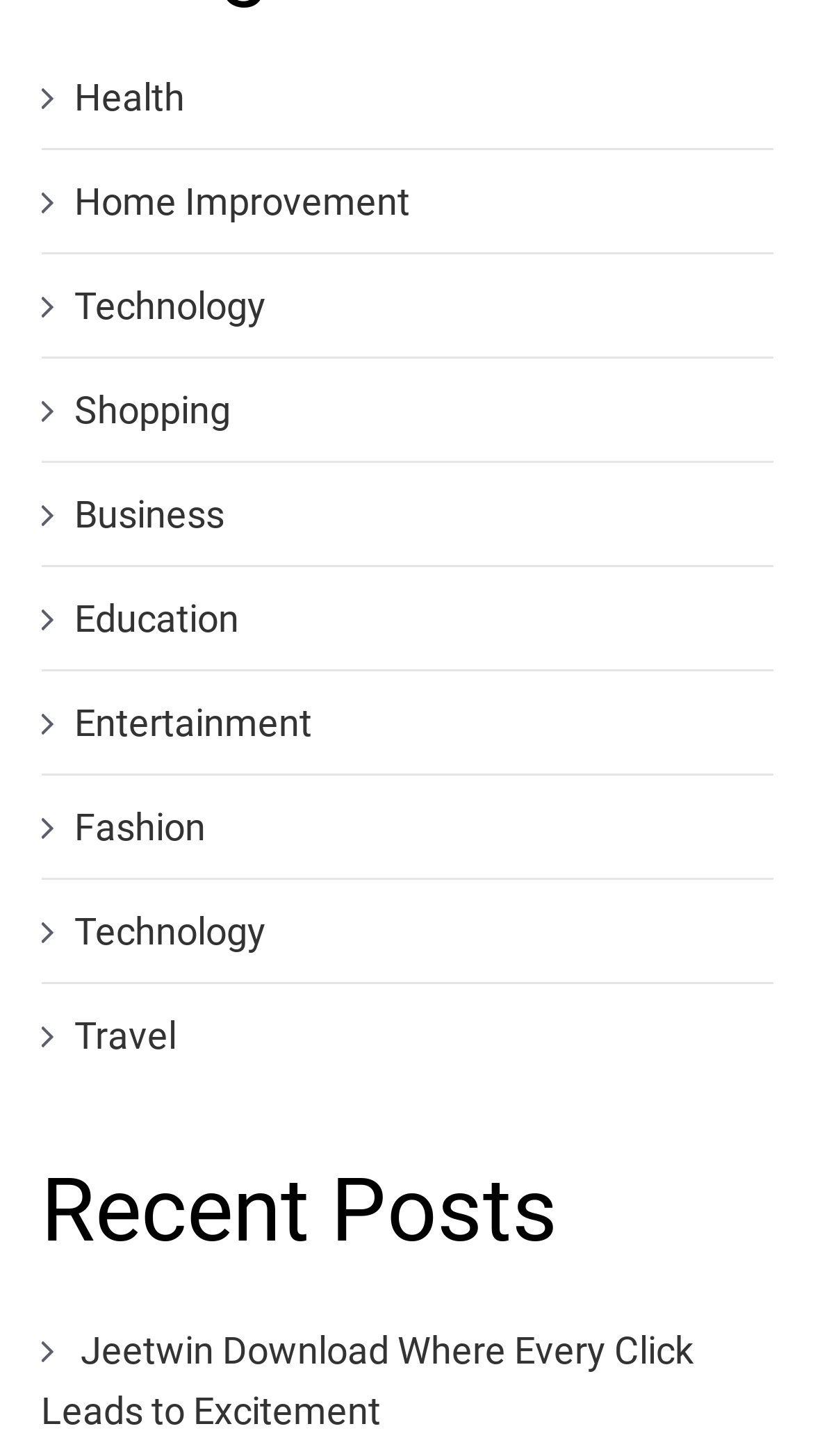Please specify the bounding box coordinates of the region to click in order to perform the following instruction: "go to Jeetwin Download".

[0.05, 0.912, 0.853, 0.983]